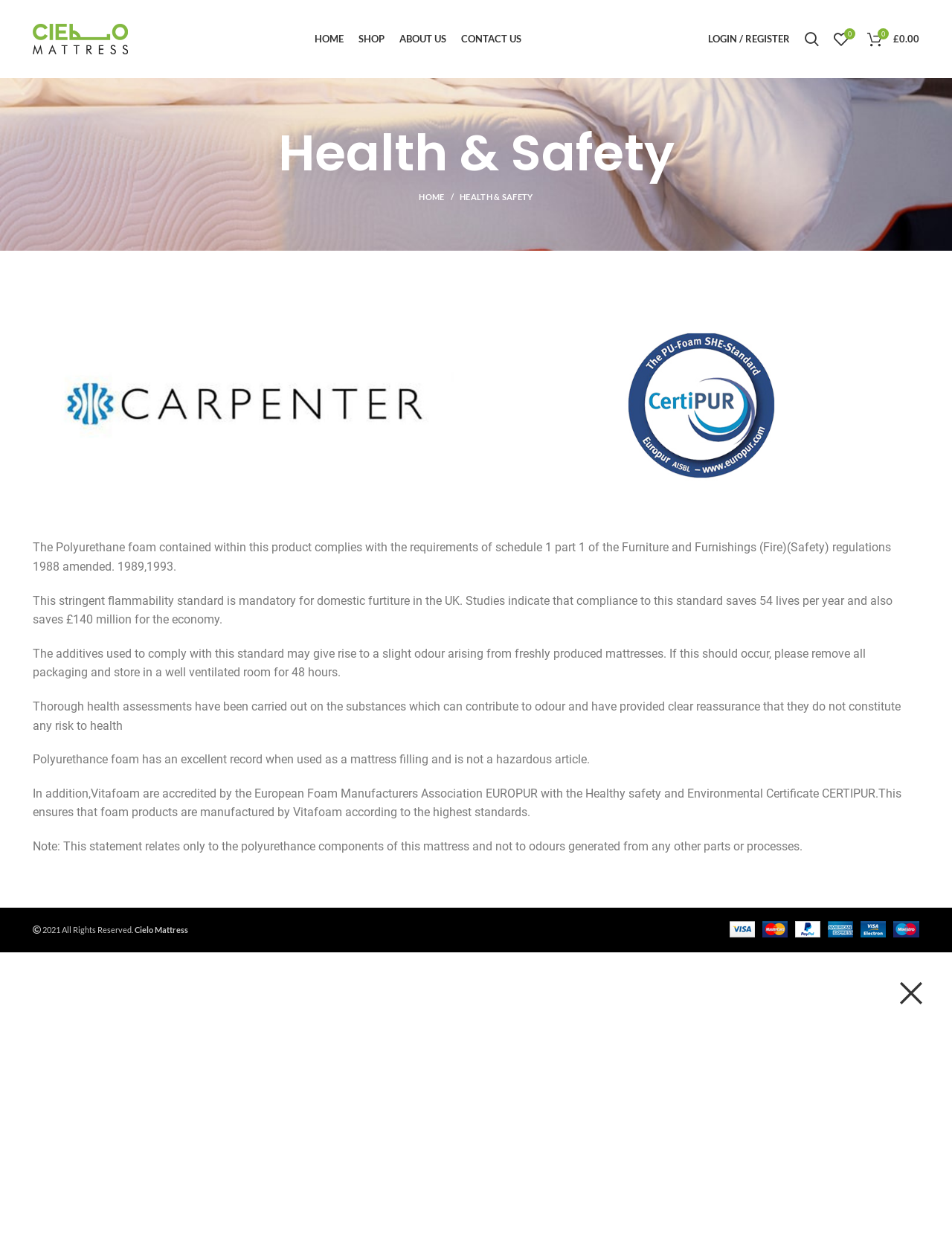Kindly provide the bounding box coordinates of the section you need to click on to fulfill the given instruction: "Click on the 'HOME' link".

[0.323, 0.019, 0.369, 0.043]